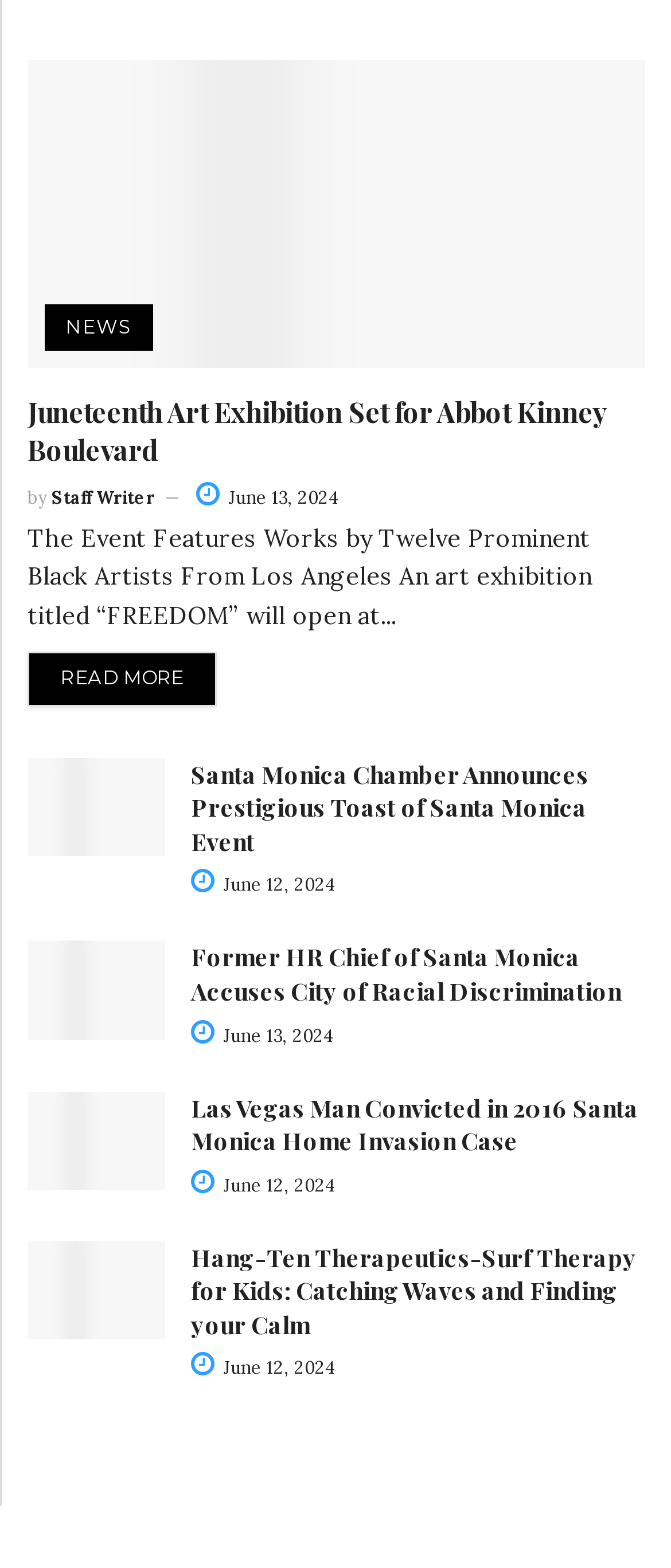Determine the coordinates of the bounding box that should be clicked to complete the instruction: "Read more about Juneteenth Art Exhibition". The coordinates should be represented by four float numbers between 0 and 1: [left, top, right, bottom].

[0.041, 0.416, 0.323, 0.45]